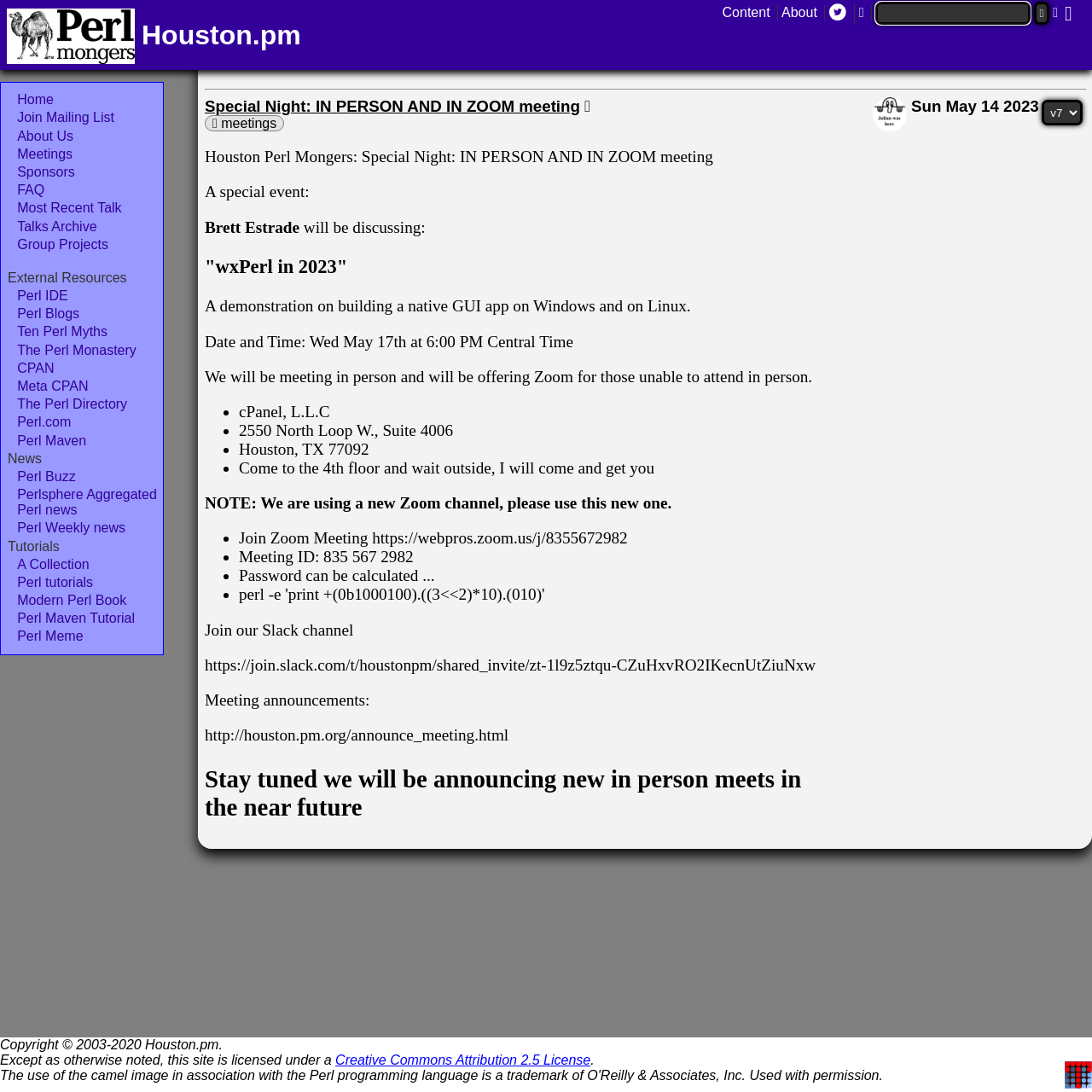Find the bounding box coordinates for the area you need to click to carry out the instruction: "Click the 'Join Mailing List' link". The coordinates should be four float numbers between 0 and 1, indicated as [left, top, right, bottom].

[0.003, 0.101, 0.147, 0.115]